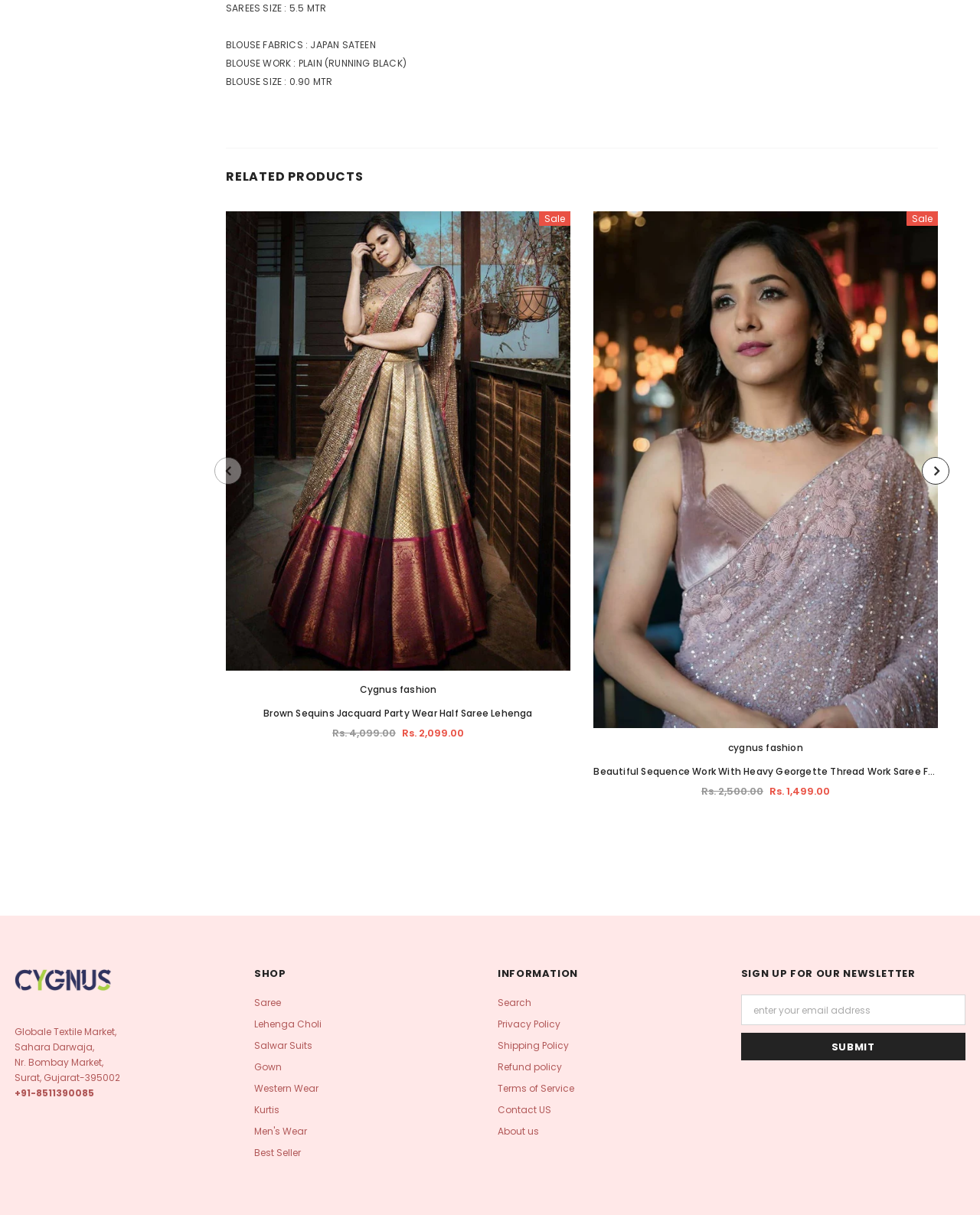Please find the bounding box for the UI element described by: "Privacy Policy".

[0.508, 0.834, 0.572, 0.852]